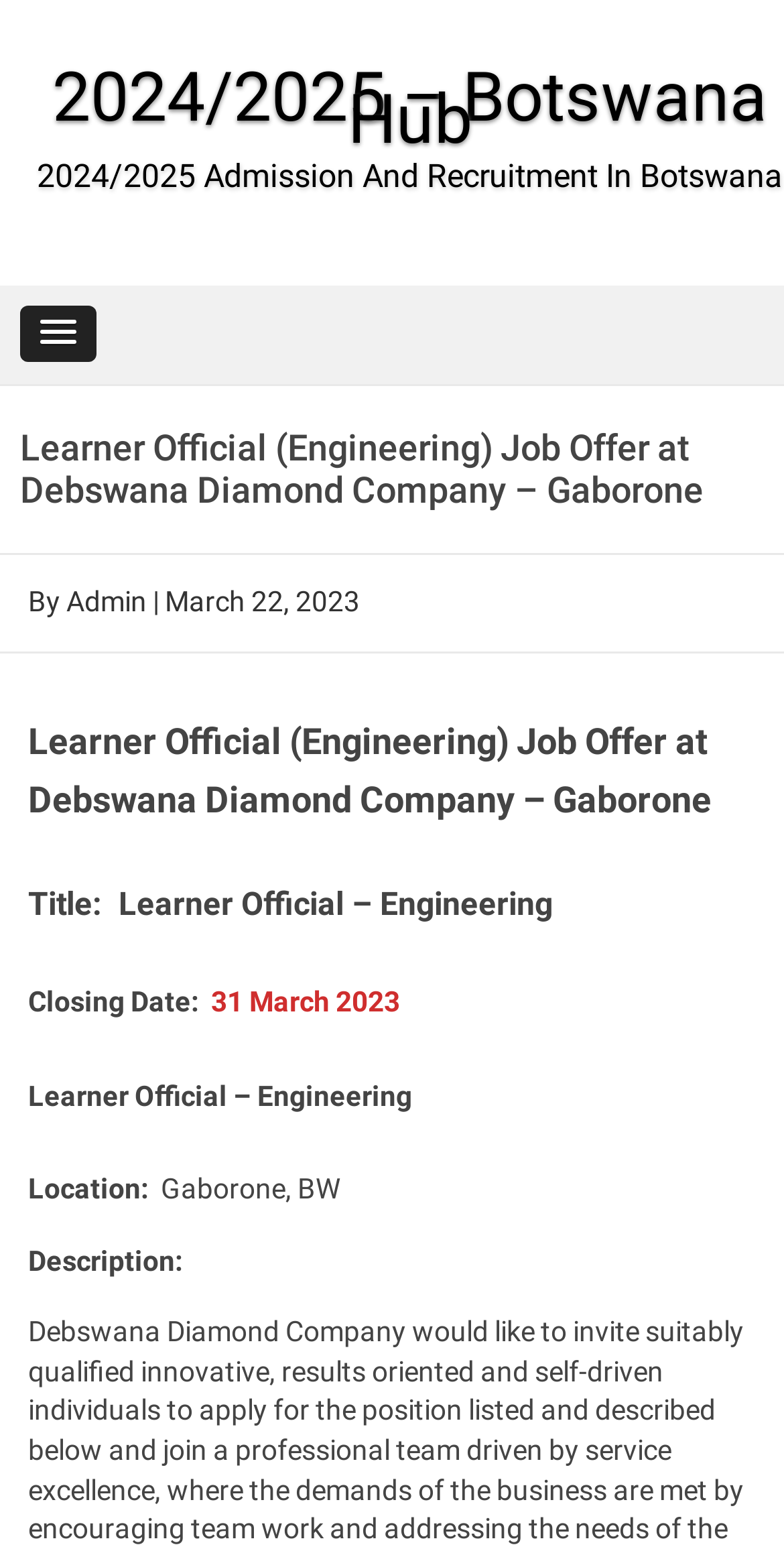Extract the heading text from the webpage.

Learner Official (Engineering) Job Offer at Debswana Diamond Company – Gaborone